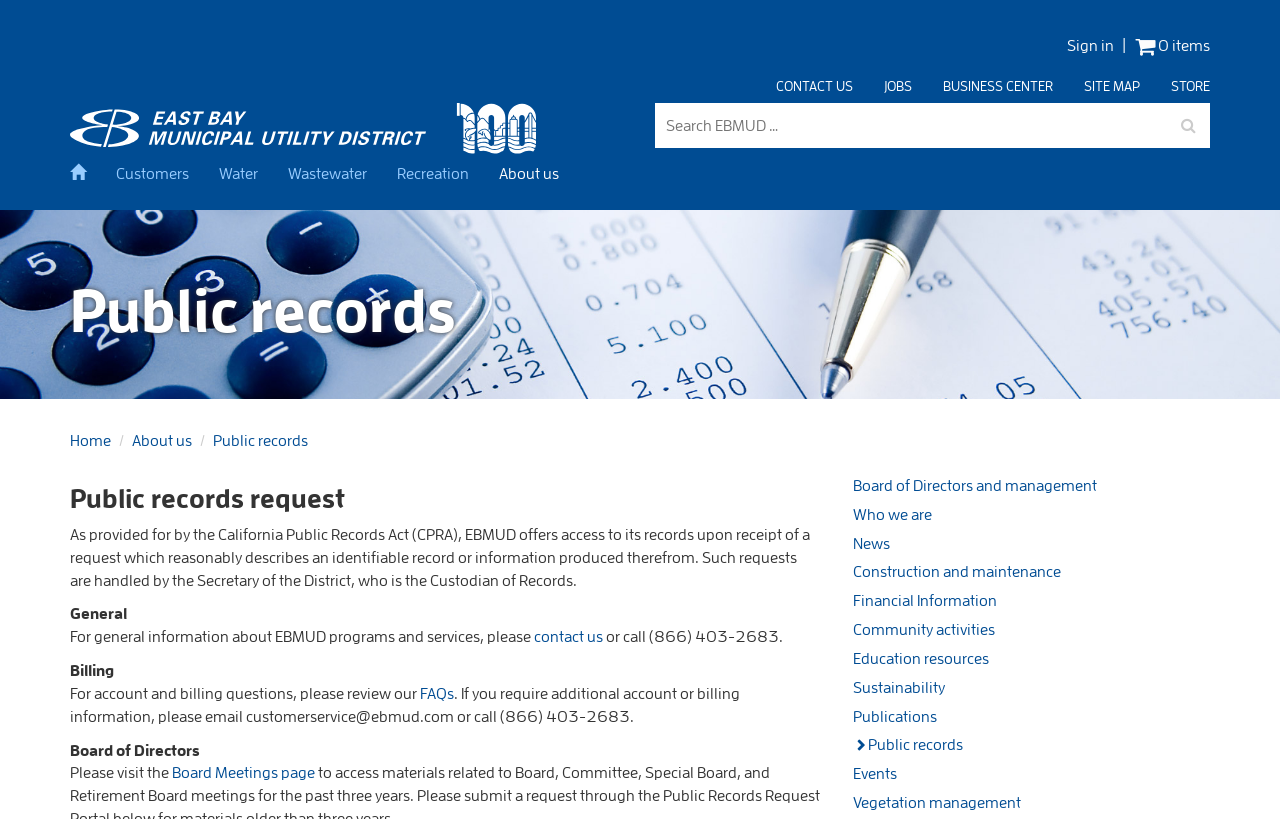Determine the bounding box coordinates for the UI element with the following description: "Vegetation management". The coordinates should be four float numbers between 0 and 1, represented as [left, top, right, bottom].

[0.664, 0.962, 0.945, 0.998]